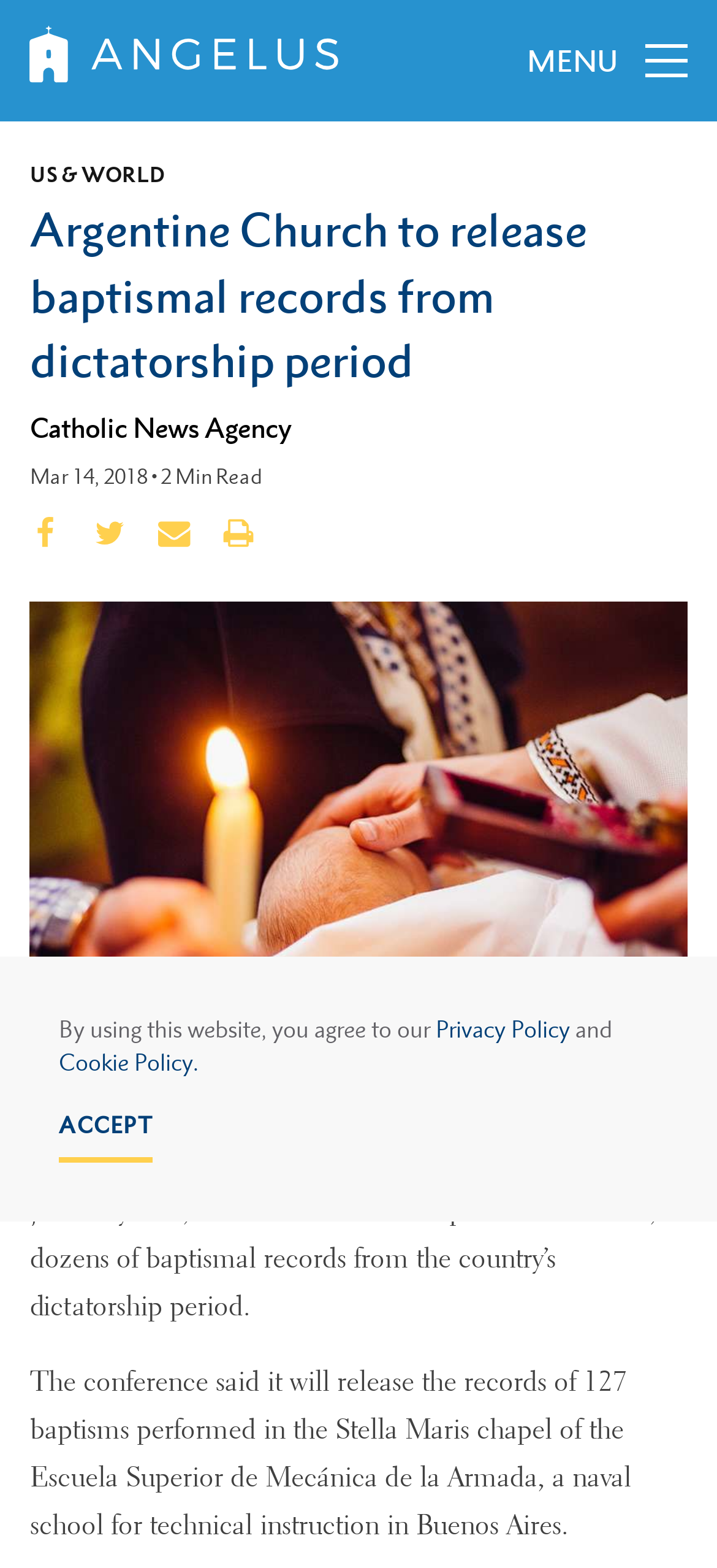What is the date of the news article?
Please craft a detailed and exhaustive response to the question.

The date of the news article can be found in the text 'Mar 14, 2018' which is located below the main heading.